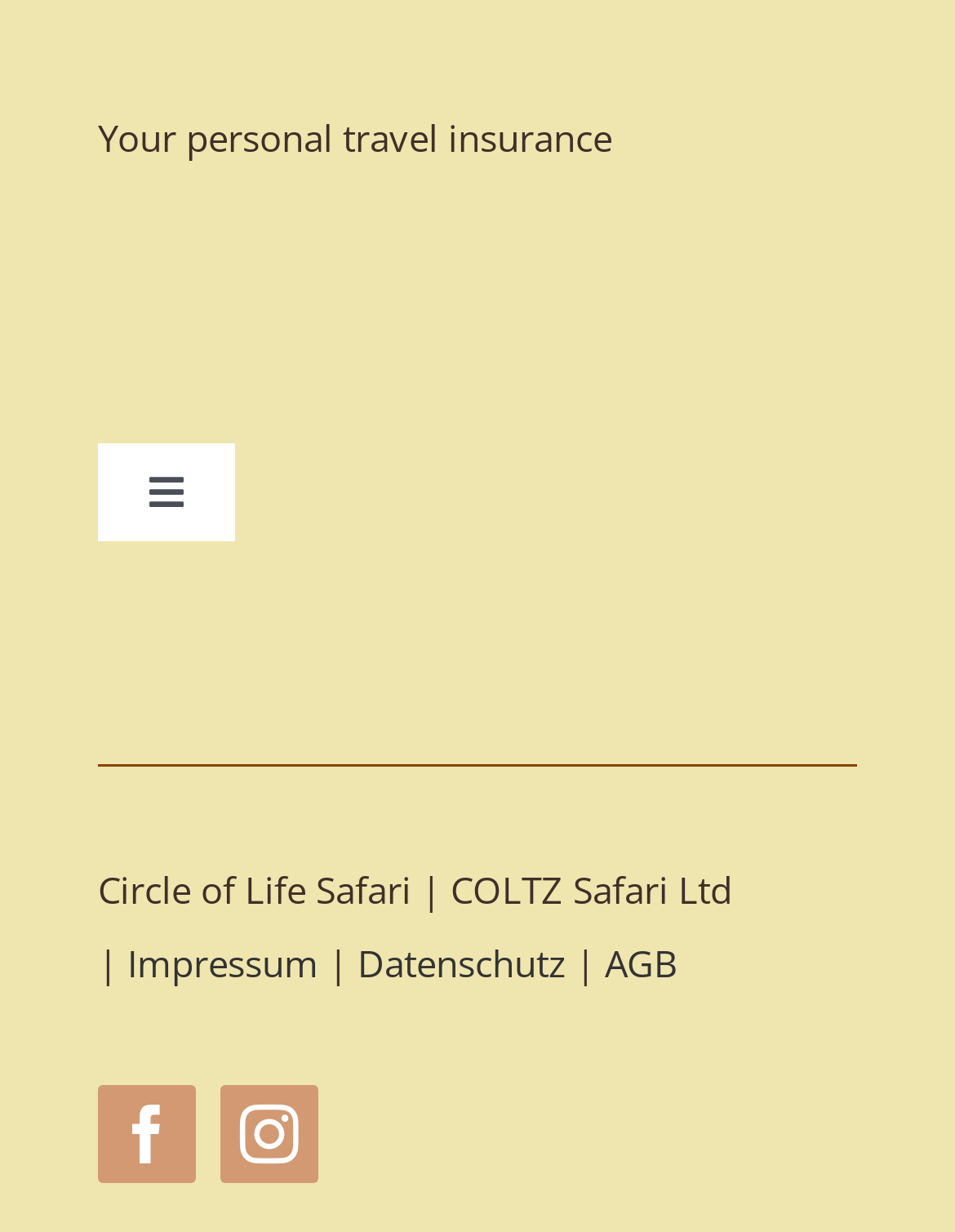How many links are in the footer?
Please answer the question with a detailed response using the information from the screenshot.

I counted the number of link elements in the footer section and found four links, one for 'Impressum', one for 'Datenschutz', one for 'AGB', and one for the company name.